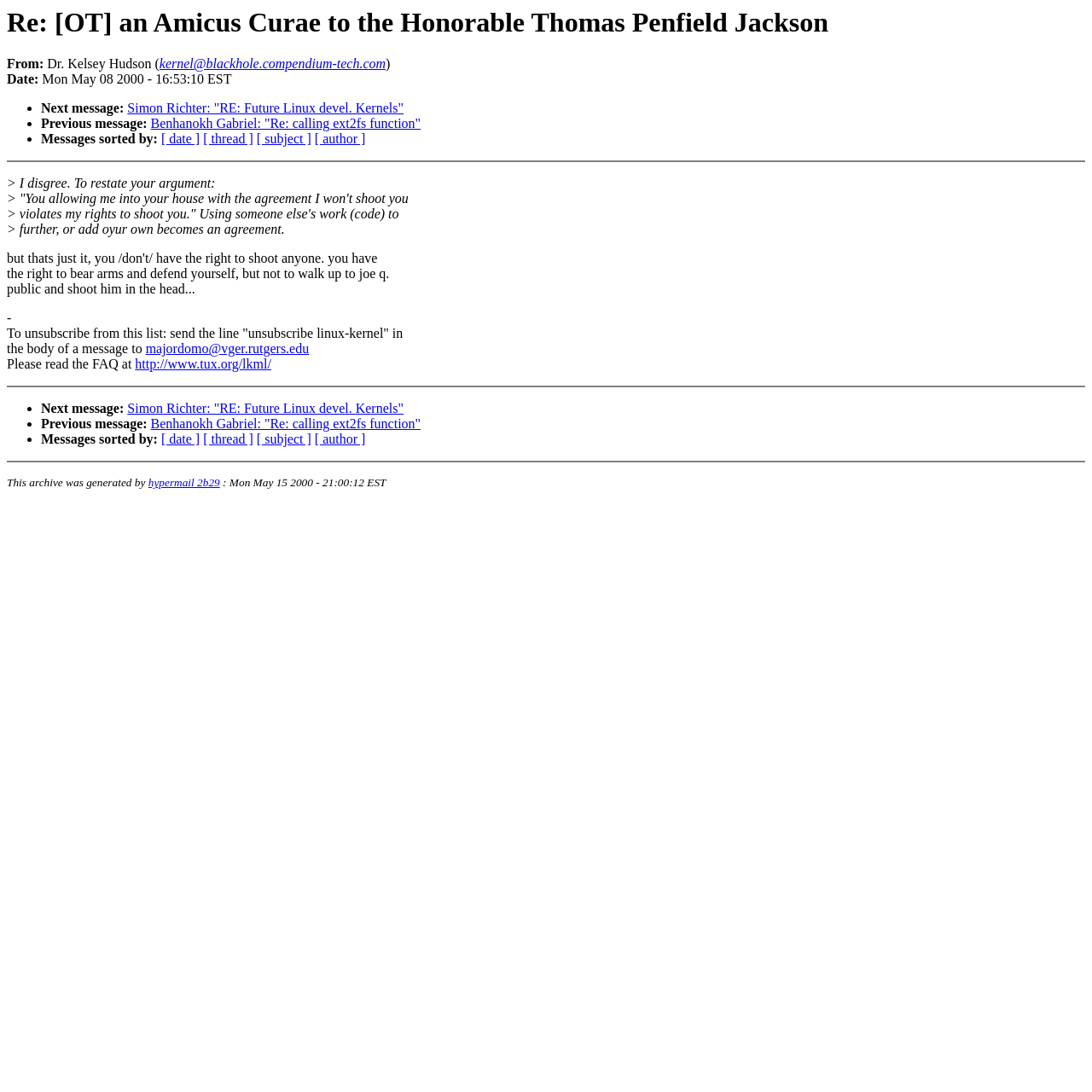Extract the bounding box coordinates of the UI element described by: "hypermail 2b29". The coordinates should include four float numbers ranging from 0 to 1, e.g., [left, top, right, bottom].

[0.136, 0.436, 0.201, 0.448]